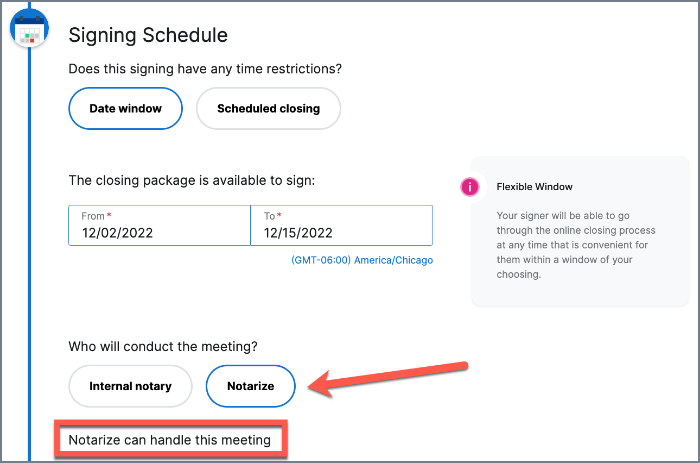Describe all the aspects of the image extensively.

The image depicts a portion of an online signing schedule interface, specifically focusing on a section that inquires about the conducting notary for a signing meeting. The interface features two options: "Internal notary" and "Notarize," with the latter highlighted prominently. Below the selection, a message states, "Notarize can handle this meeting," indicating that users can choose to have the Notarize service facilitate their signing process. Additionally, the interface includes date fields labeled "From" and "To," allowing users to specify the available period for signing, along with a note about a flexible signing window. This layout is designed to guide users through selecting notary options efficiently for their signing needs.